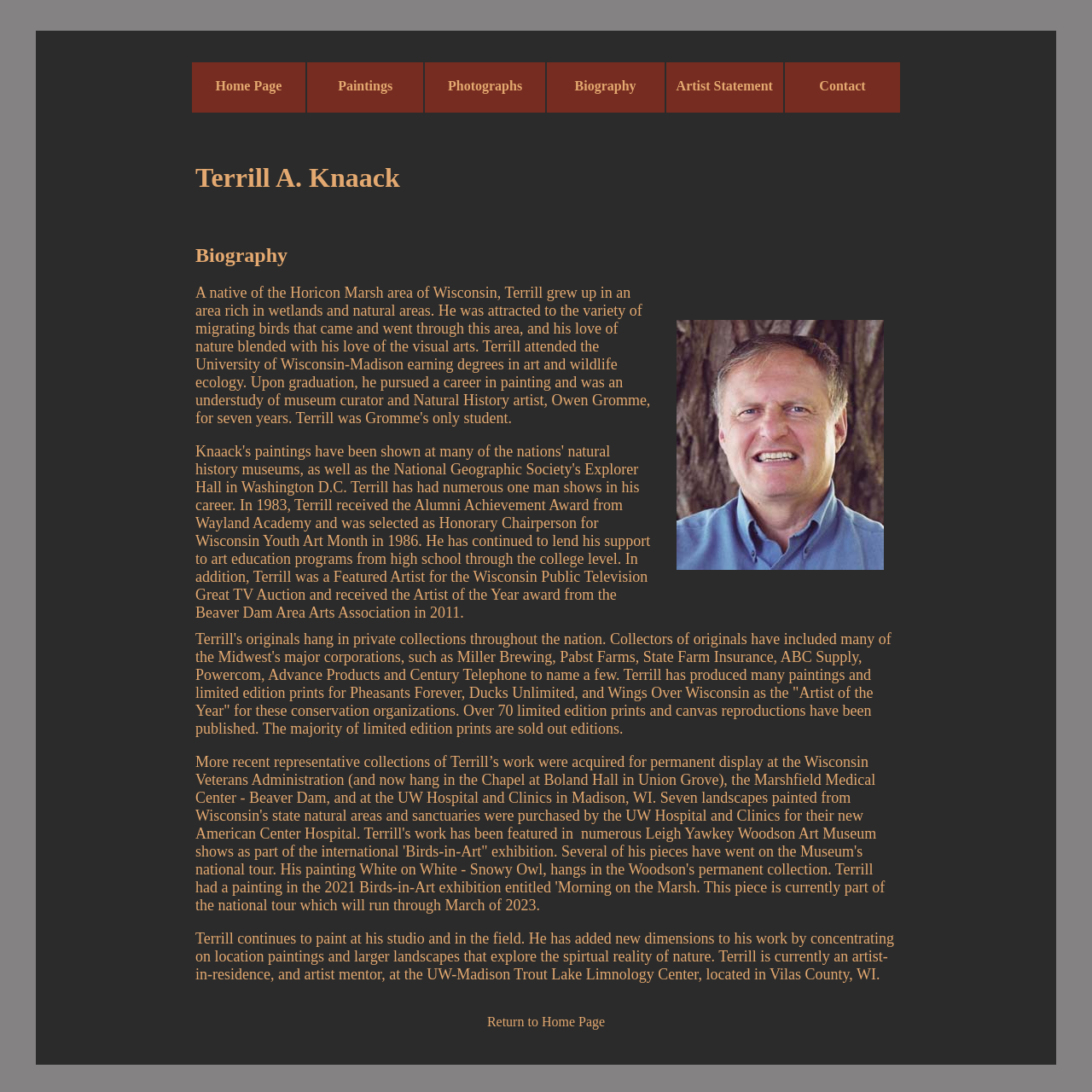How many limited edition prints and canvas reproductions have been published?
Please provide a single word or phrase based on the screenshot.

Over 70